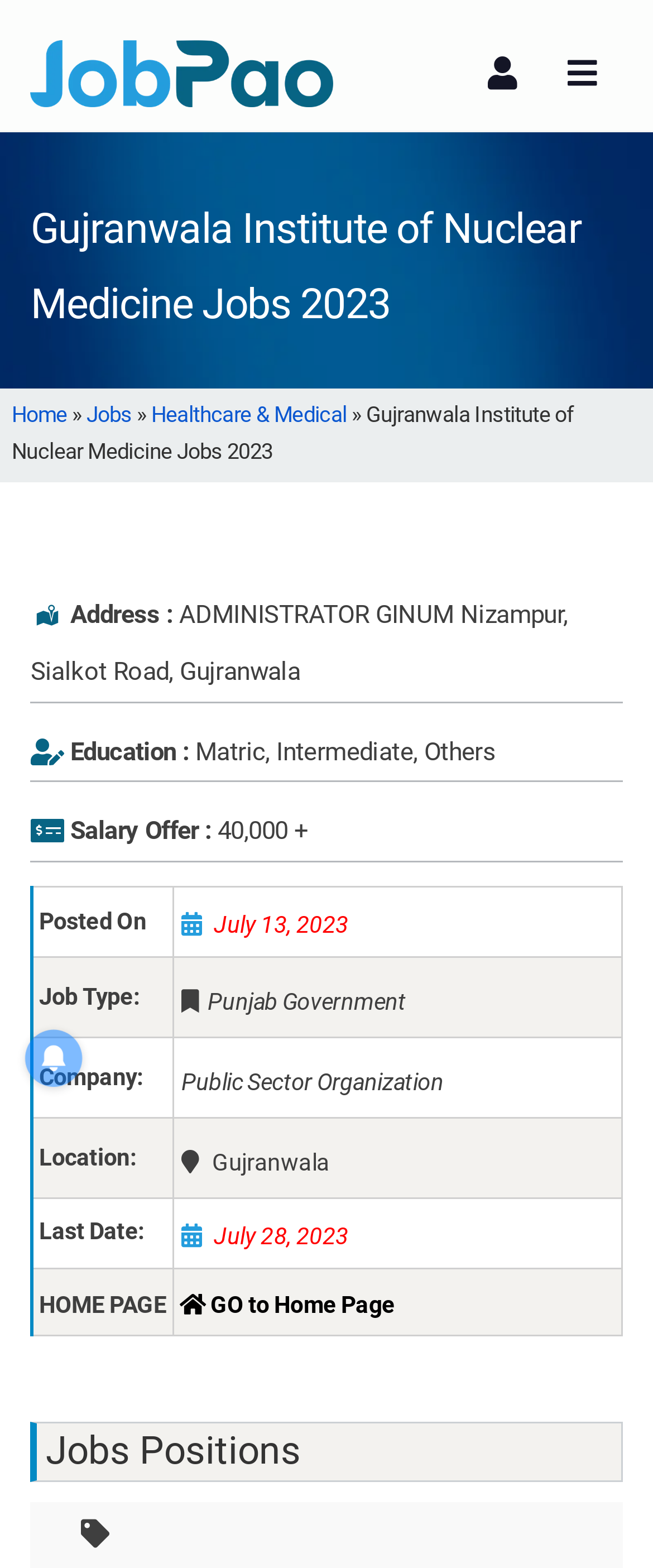Identify the bounding box coordinates for the UI element described by the following text: "Home". Provide the coordinates as four float numbers between 0 and 1, in the format [left, top, right, bottom].

[0.018, 0.256, 0.103, 0.272]